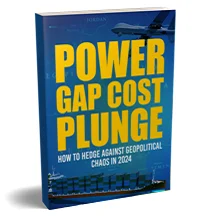What is the subtitle of the book?
Answer the question in as much detail as possible.

The subtitle of the book is 'How to Hedge Against Geopolitical Chaos in 2024', which provides more context about the book's focus on economic and strategic planning for the upcoming year.